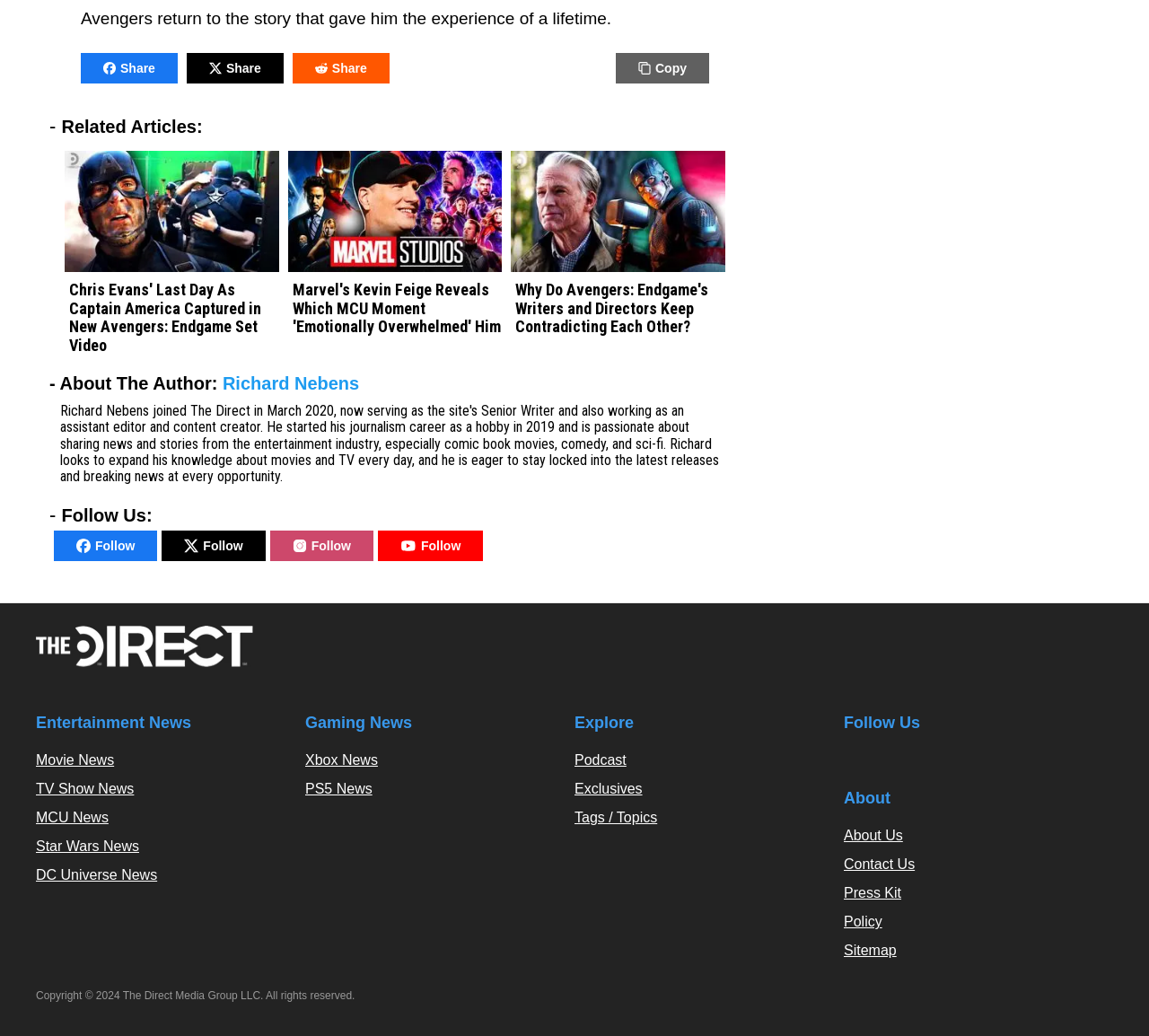Provide the bounding box coordinates of the HTML element described as: "Podcast". The bounding box coordinates should be four float numbers between 0 and 1, i.e., [left, top, right, bottom].

[0.5, 0.727, 0.545, 0.741]